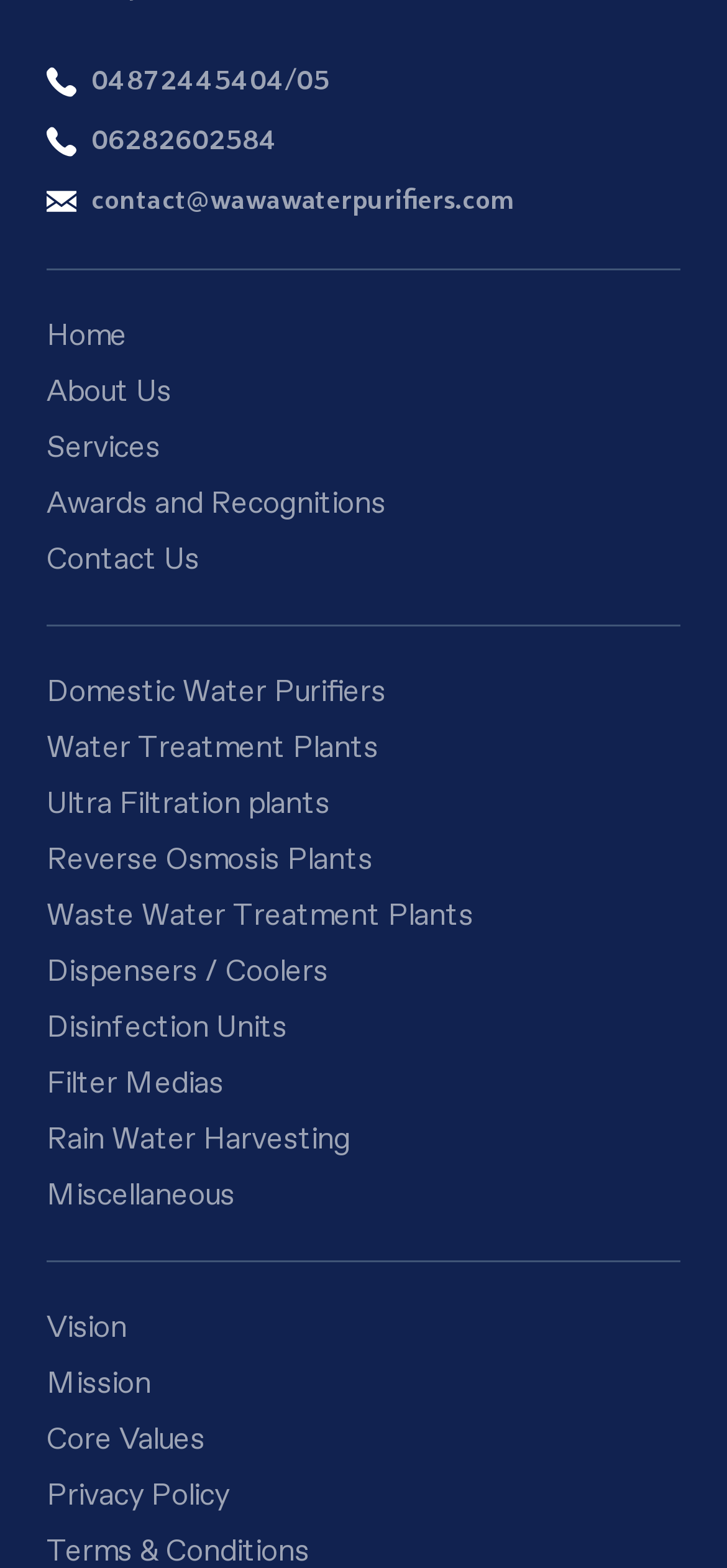Pinpoint the bounding box coordinates of the area that should be clicked to complete the following instruction: "Read terms and conditions". The coordinates must be given as four float numbers between 0 and 1, i.e., [left, top, right, bottom].

None